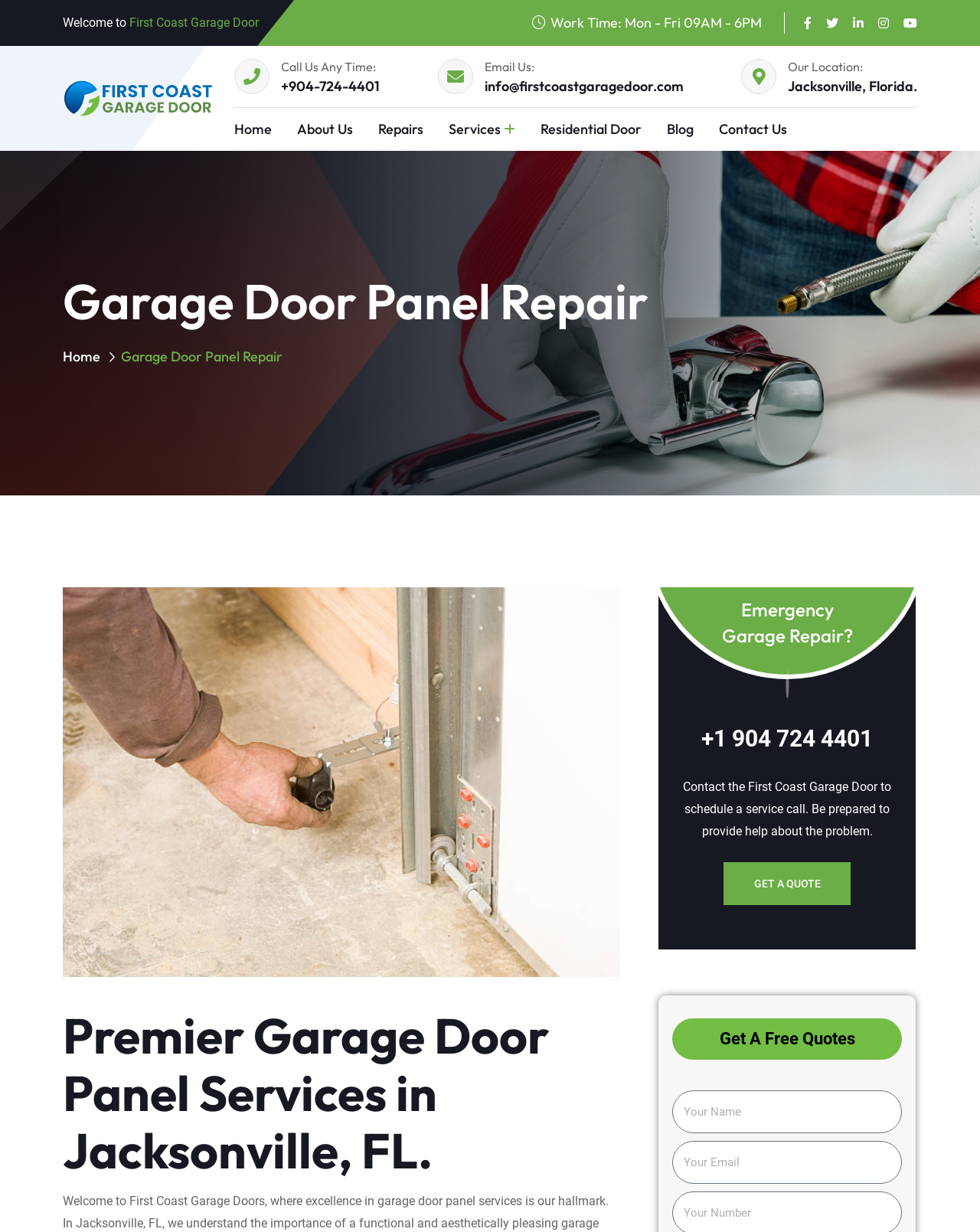Using a single word or phrase, answer the following question: 
What is the location of First Coast Garage Door?

Jacksonville, Florida